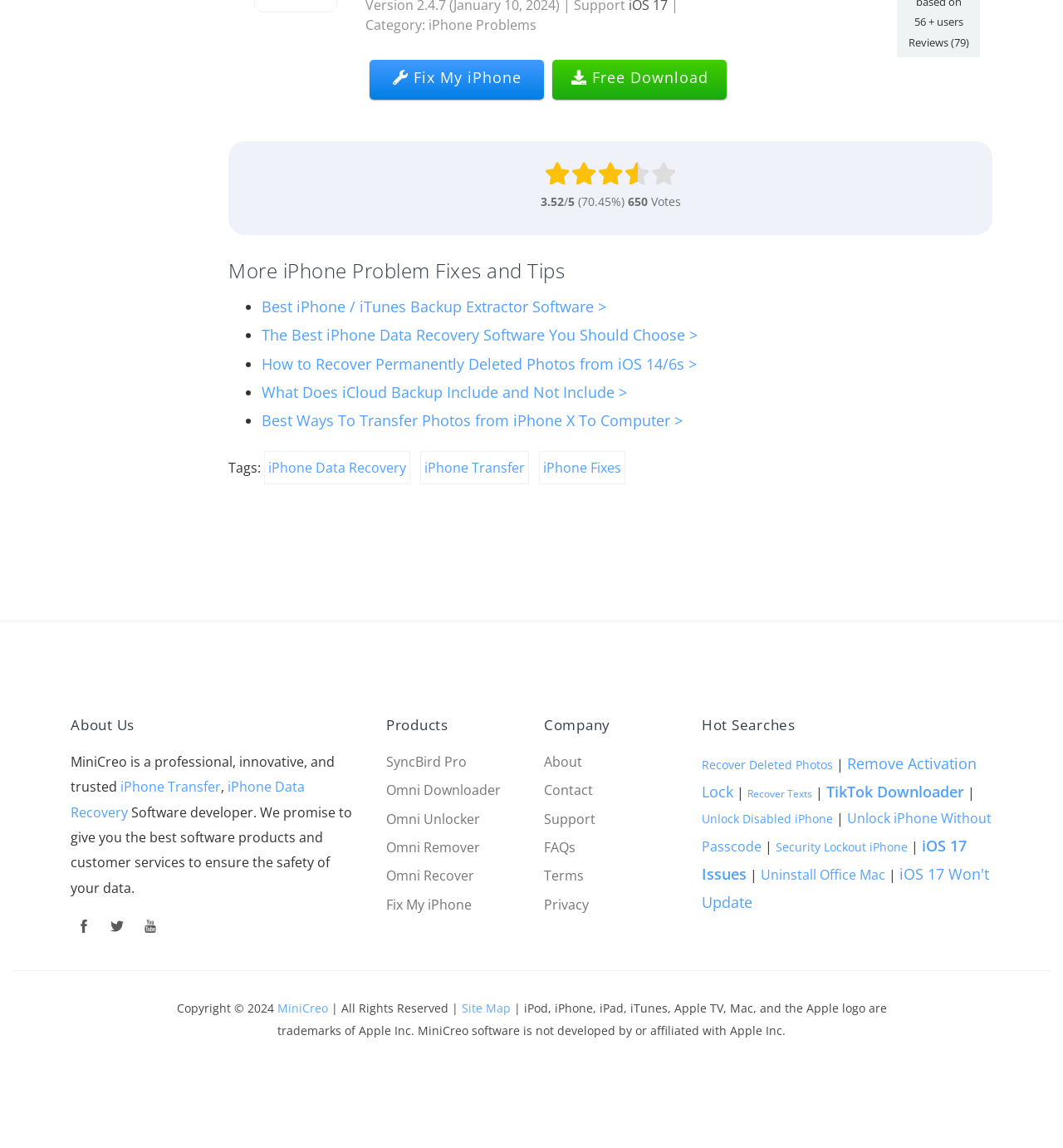Could you please study the image and provide a detailed answer to the question:
What is the rating of the iPhone problem fixes and tips?

The rating is mentioned on the webpage as '3.52' with a percentage of '70.45%' and '650' votes, indicating the overall rating of the iPhone problem fixes and tips.